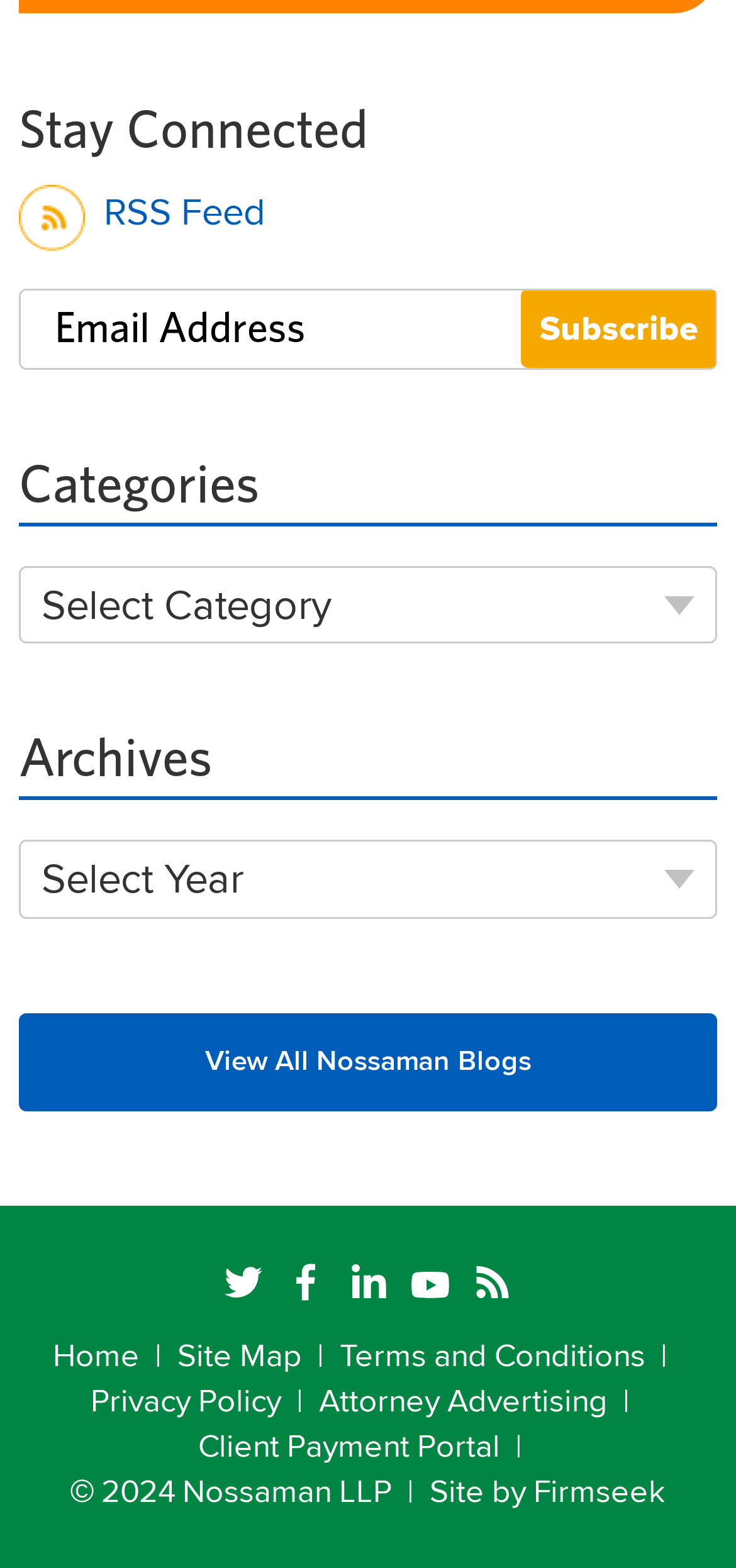What is the name of the website's developer?
Look at the screenshot and provide an in-depth answer.

The webpage contains a link at the bottom that states 'Site by Firmseek', which suggests that Firmseek is the developer or designer of the website.